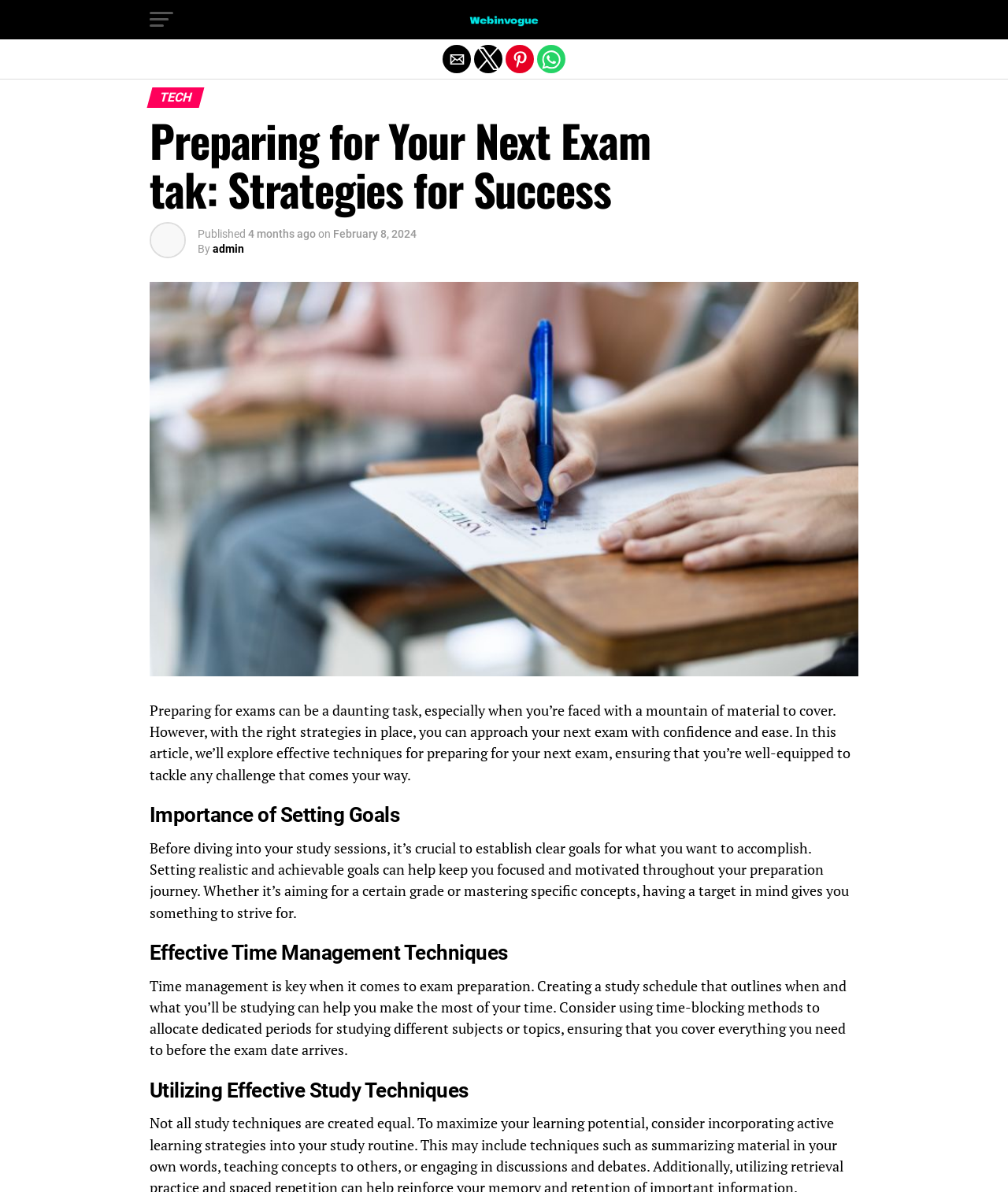What is the main topic of the article?
Identify the answer in the screenshot and reply with a single word or phrase.

Preparing for exams